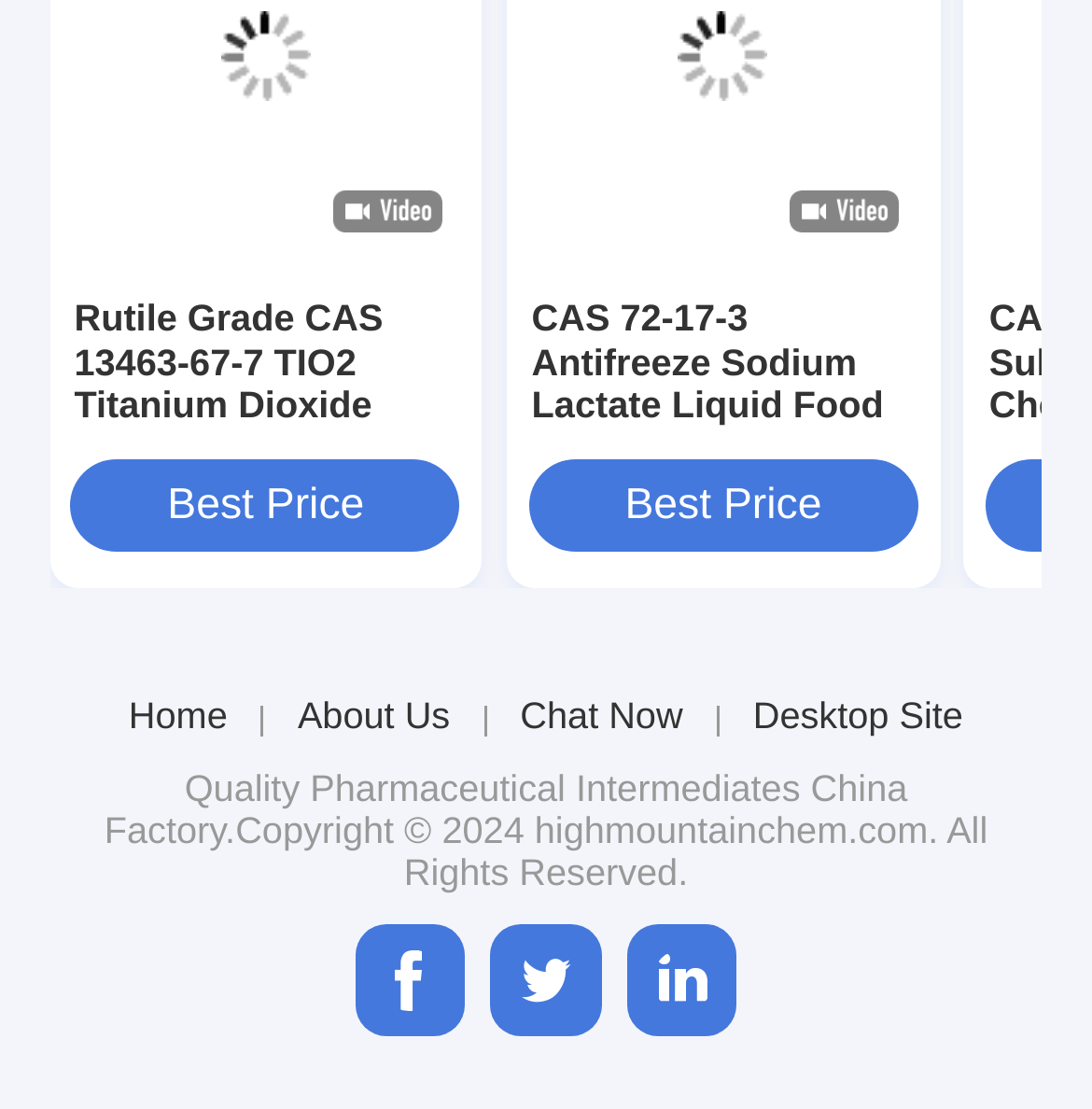Can you find the bounding box coordinates for the element to click on to achieve the instruction: "Chat with us"?

[0.476, 0.626, 0.625, 0.664]